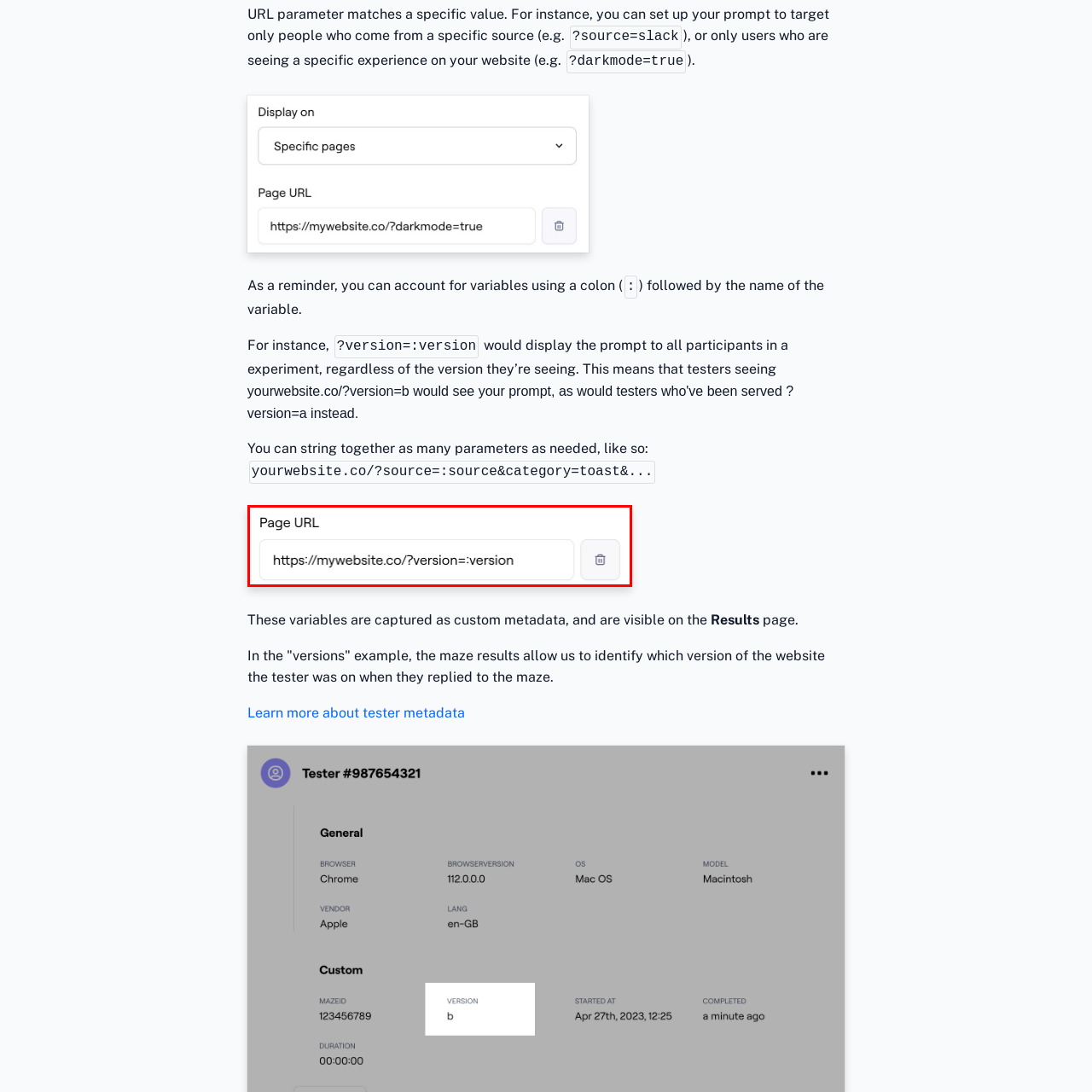Offer an in-depth description of the image encased within the red bounding lines.

The image titled "maze-share-prompt-target-parameter-variables.webp" visually represents the concept of using parameters in a website's URL to customize user experiences. The layout showcases the structure of a hypothetical URL, emphasizing how variables such as `:source`, `:category`, and `:version` can be appended to tailor interactions based on specific conditions. This approach allows for tracking and provides valuable metadata about user behavior, which can enhance experiments and improve overall user engagement. The image serves as a reminder of the flexibility and adaptability that parameterized URLs offer in web development and user experience design.